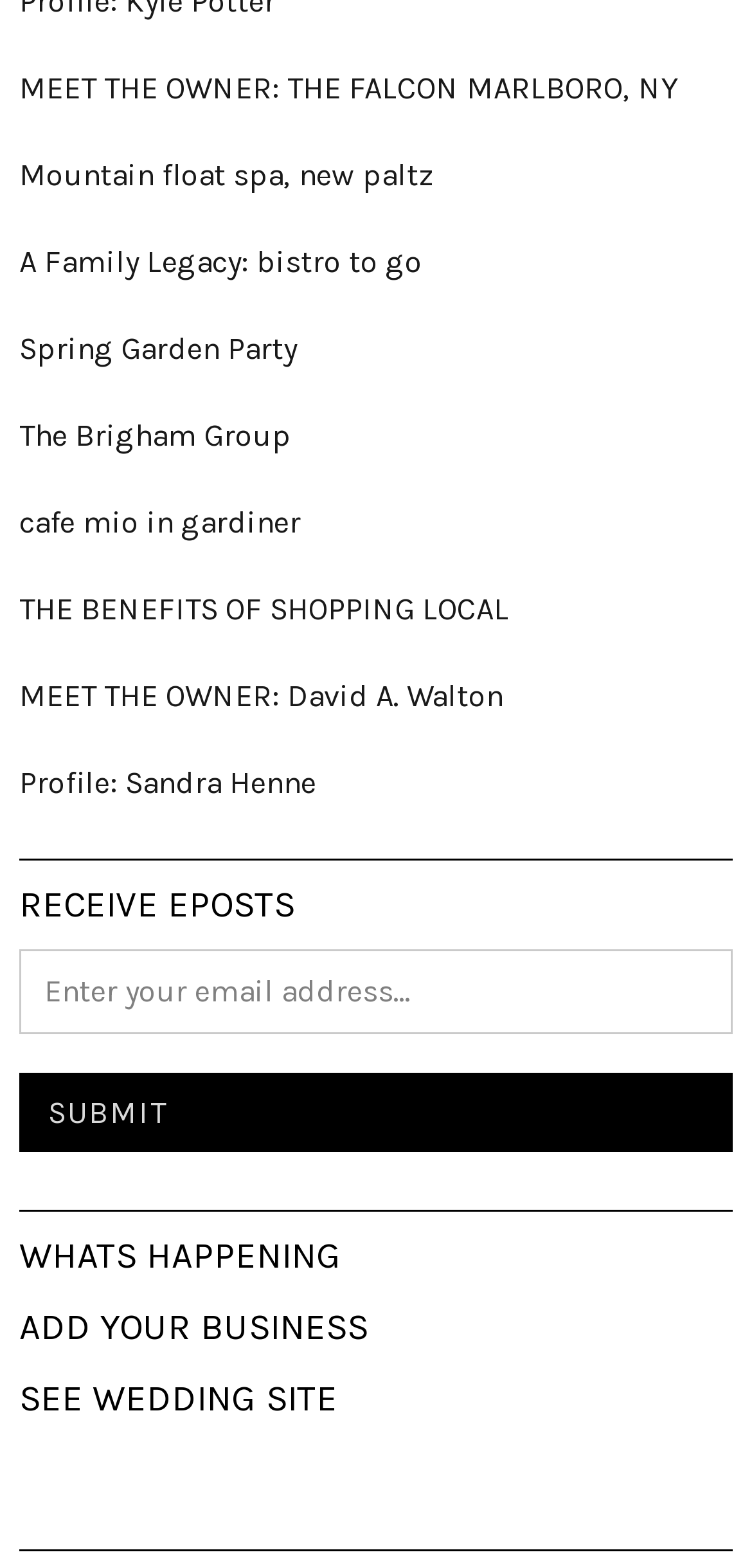Locate the bounding box coordinates of the clickable region to complete the following instruction: "Submit your email address."

[0.026, 0.684, 0.974, 0.735]